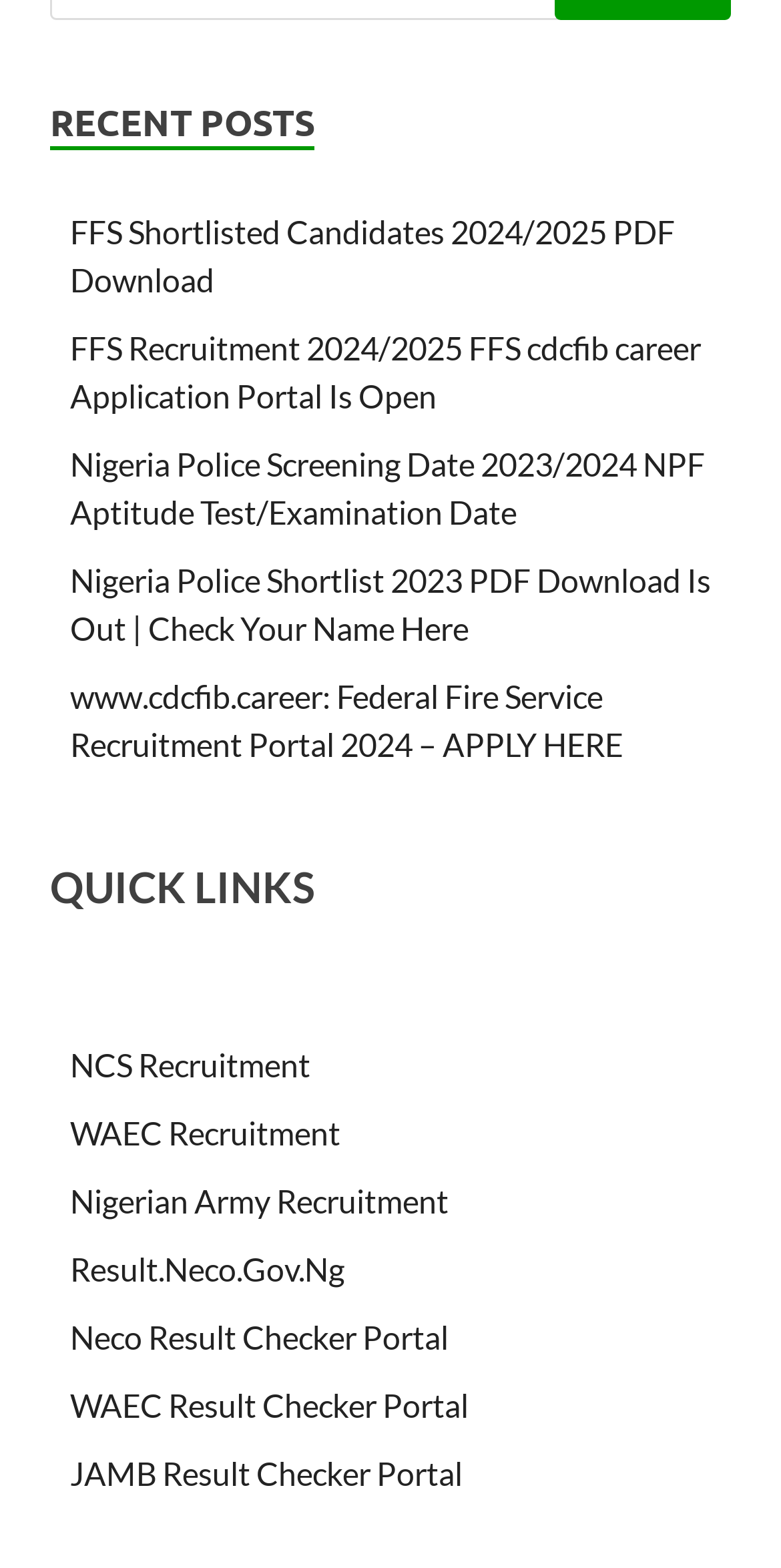Could you specify the bounding box coordinates for the clickable section to complete the following instruction: "View FFS Shortlisted Candidates 2024/2025 PDF"?

[0.09, 0.135, 0.864, 0.19]